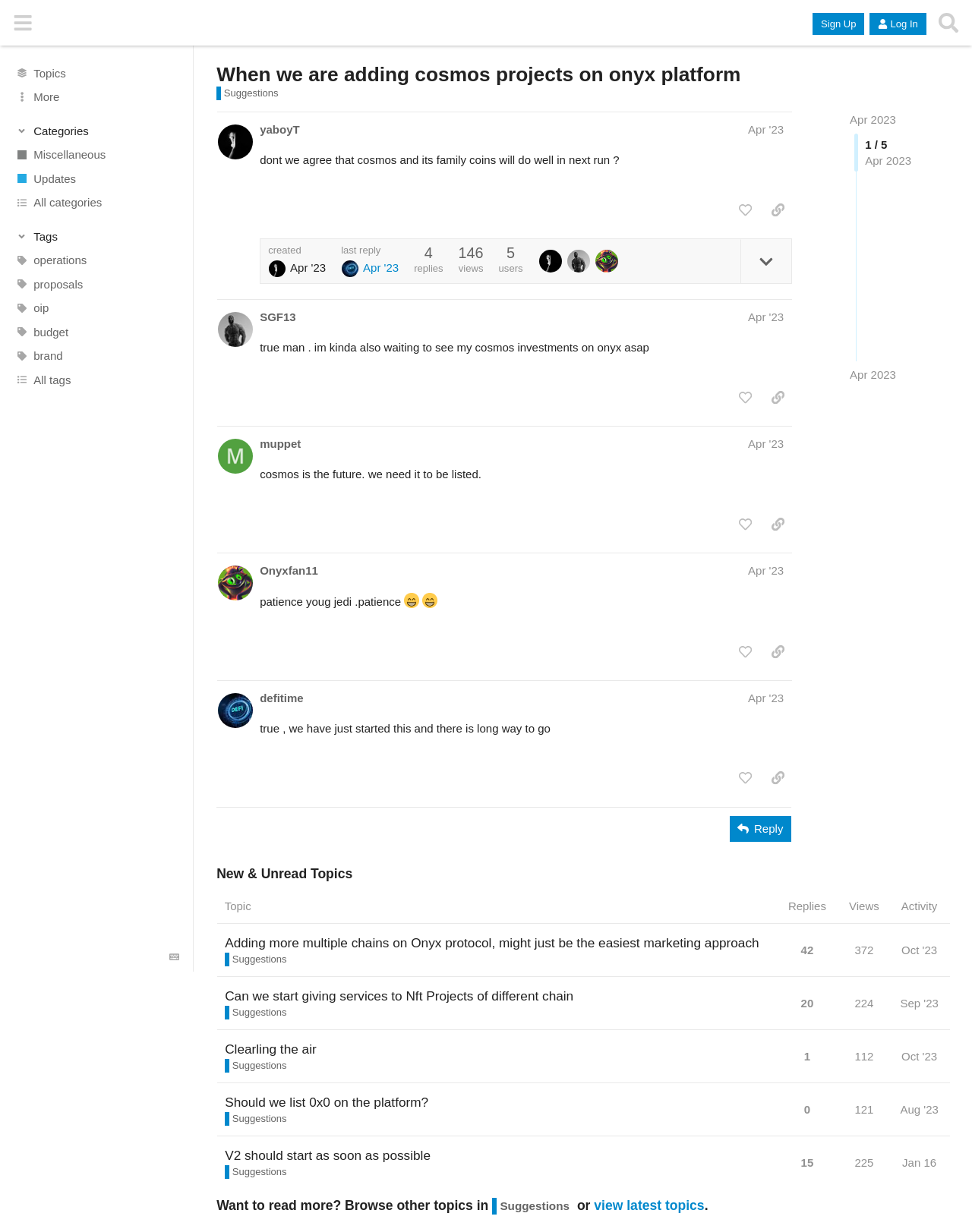Identify the bounding box coordinates of the section that should be clicked to achieve the task described: "Like the first post".

[0.752, 0.16, 0.781, 0.181]